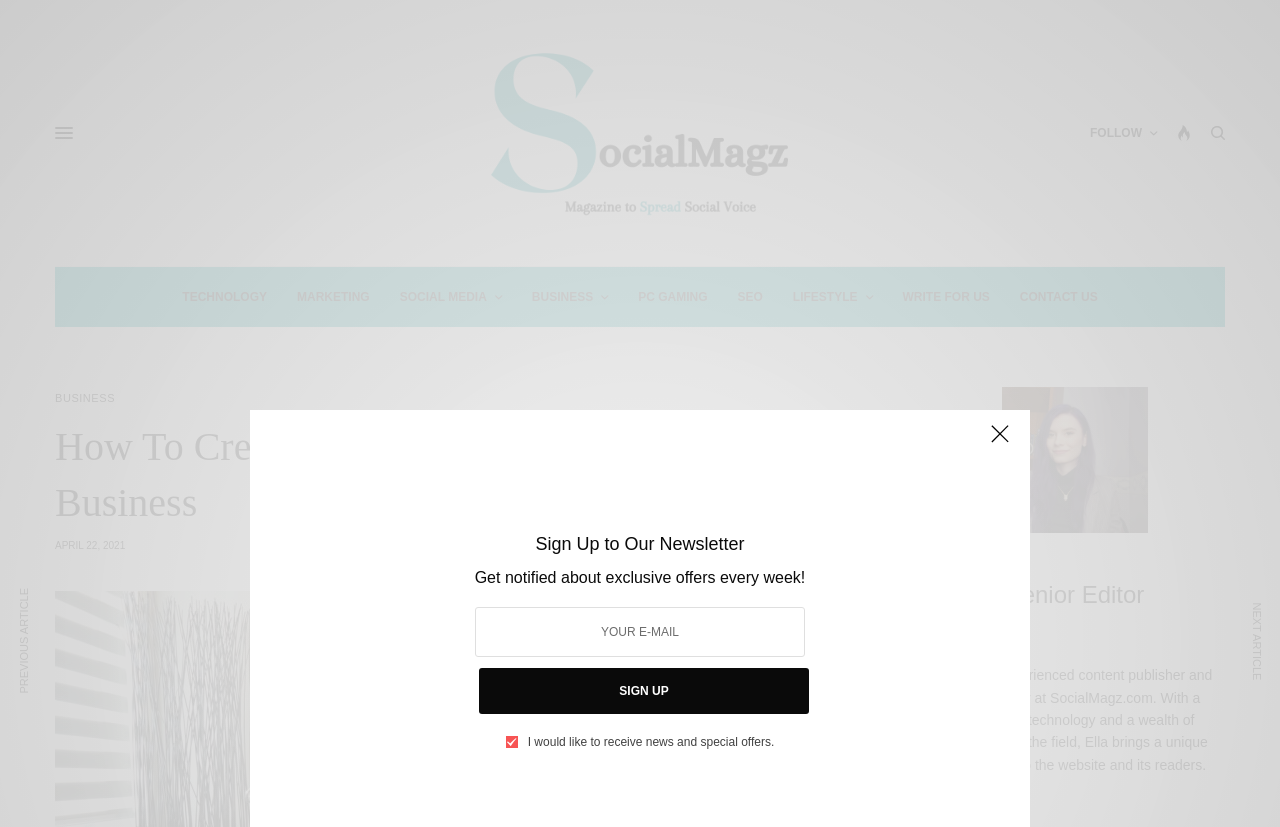What is the name of the website?
Answer the question with as much detail as possible.

I determined the answer by looking at the link element with the text 'SocialMagz' at coordinates [0.355, 0.036, 0.645, 0.285]. This element is likely the website's logo or title, indicating the name of the website.